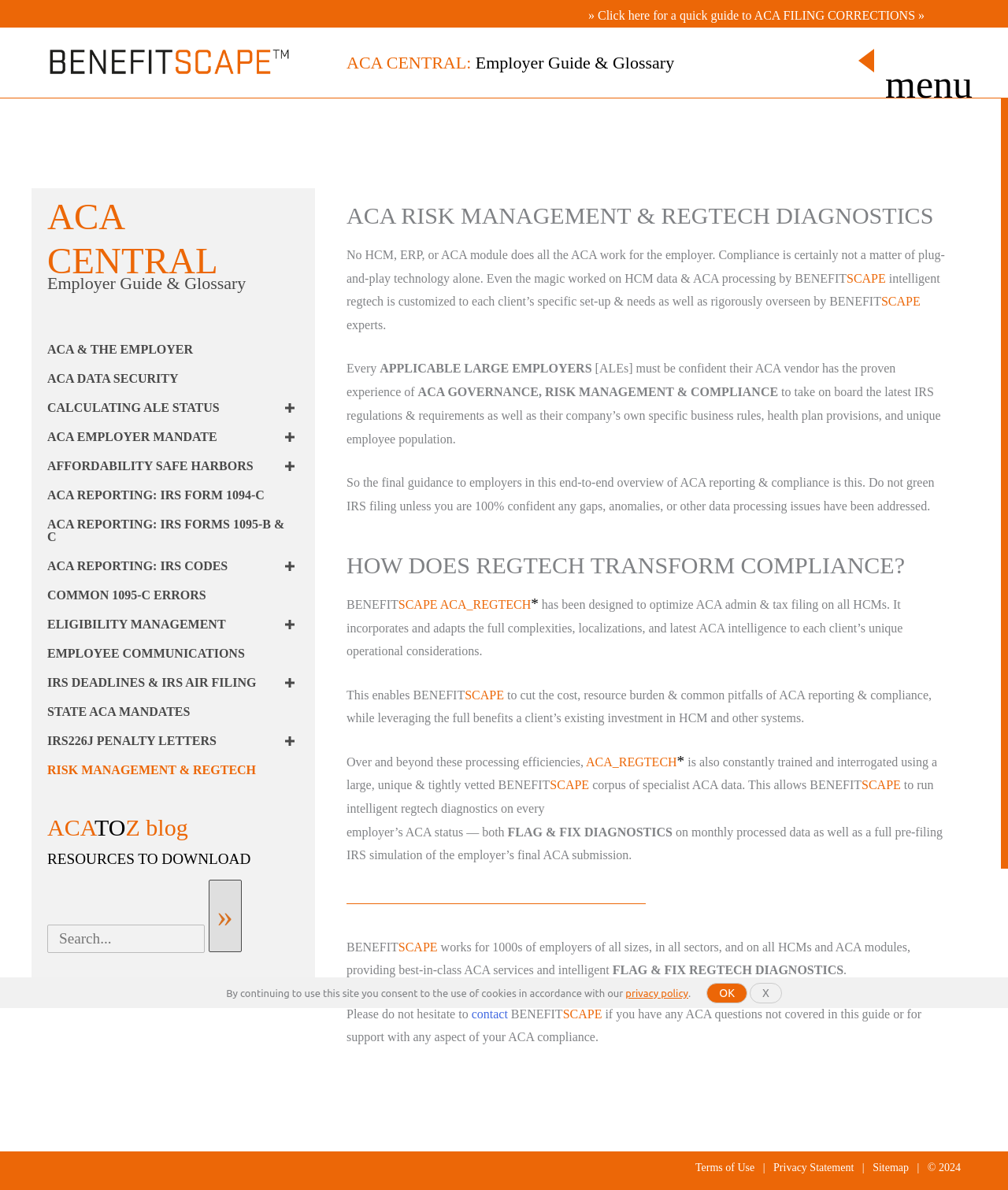Determine the bounding box coordinates of the clickable area required to perform the following instruction: "Click the ACA CENTRAL link". The coordinates should be represented as four float numbers between 0 and 1: [left, top, right, bottom].

[0.344, 0.044, 0.669, 0.061]